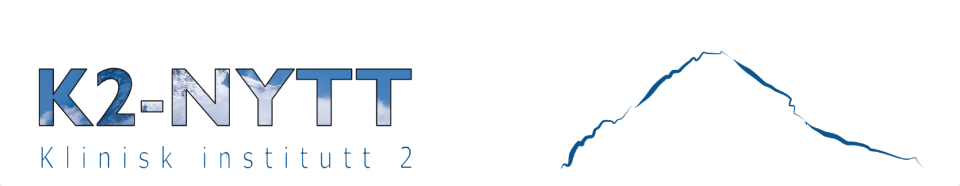Give a thorough description of the image, including any visible elements and their relationships.

The image displays the logo of K2 Nytt, which represents the Clinical Institute 2 (Klinisk institutt 2). The design features bold lettering spelling "K2-NYTT" in a prominent, modern font, while the smaller text below identifies the institution in Norwegian. The logo creatively incorporates a winter mountain landscape motif within the letters, emphasizing its connection to the academic and research community in Norway. The overall aesthetic blends professionalism with a touch of nature, reflecting both the identity of the institute and its commitment to advancing medical knowledge.